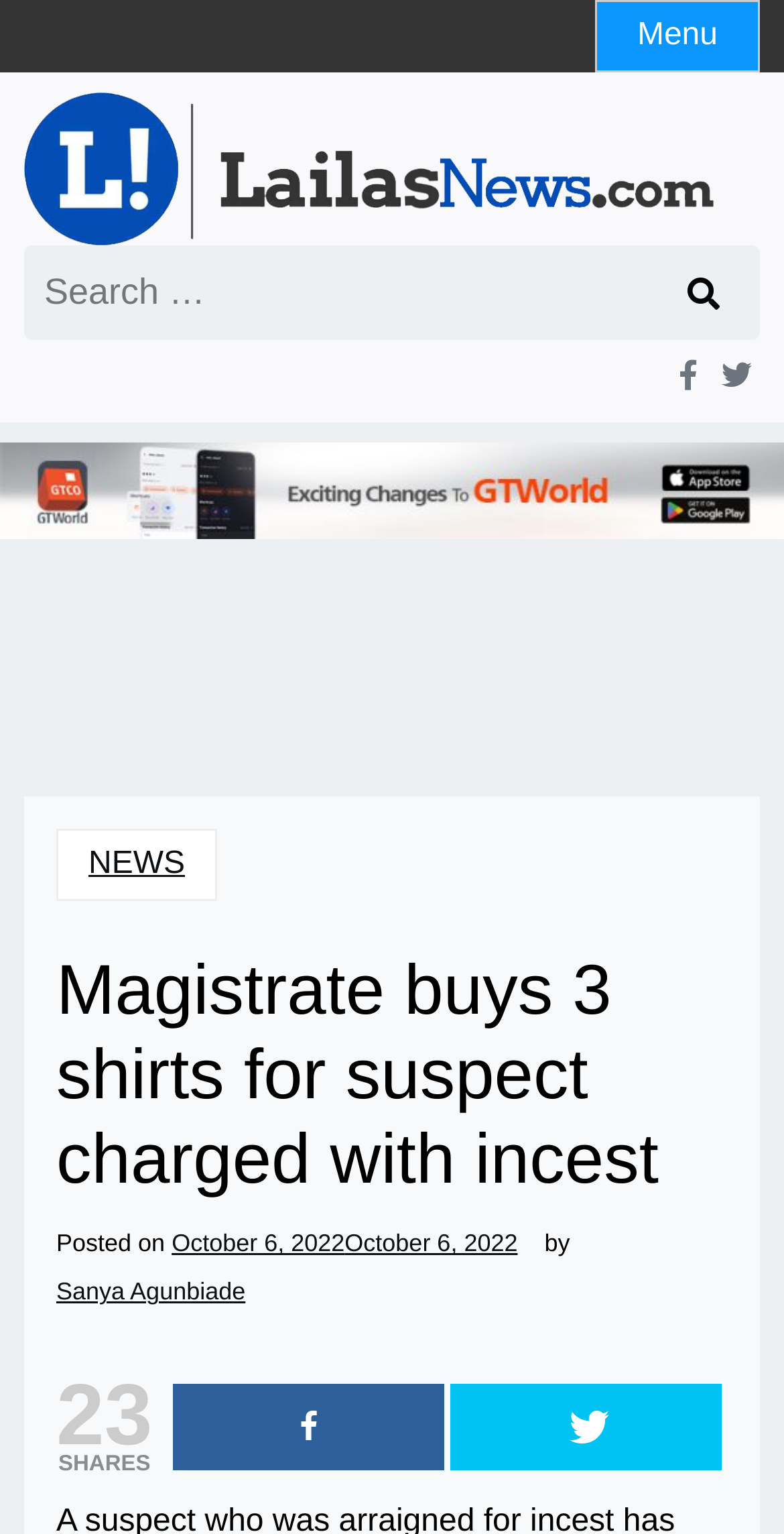Find and indicate the bounding box coordinates of the region you should select to follow the given instruction: "Click the menu button".

[0.759, 0.0, 0.969, 0.047]